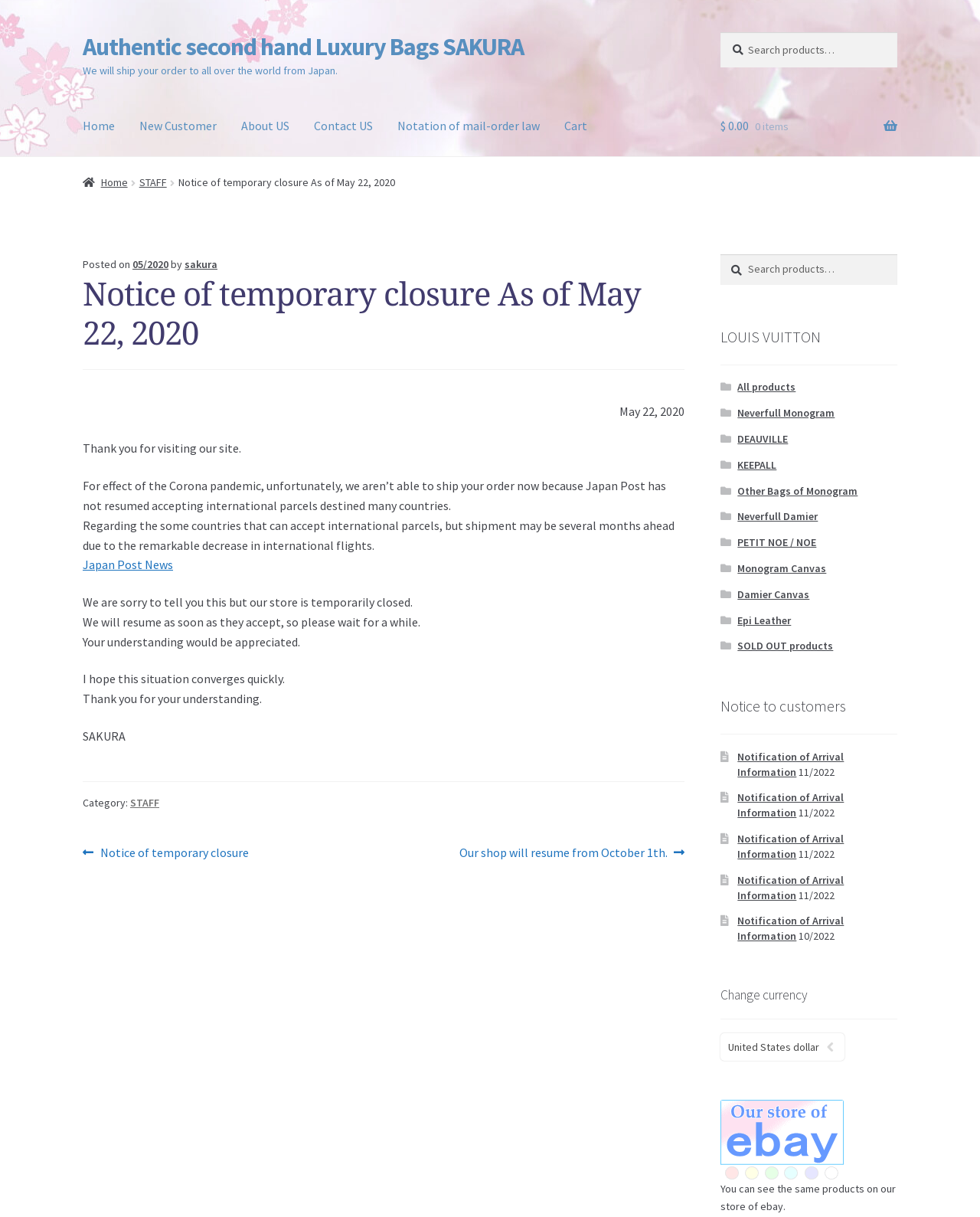Provide the bounding box coordinates for the area that should be clicked to complete the instruction: "Visit our store on ebay".

[0.735, 0.904, 0.916, 0.97]